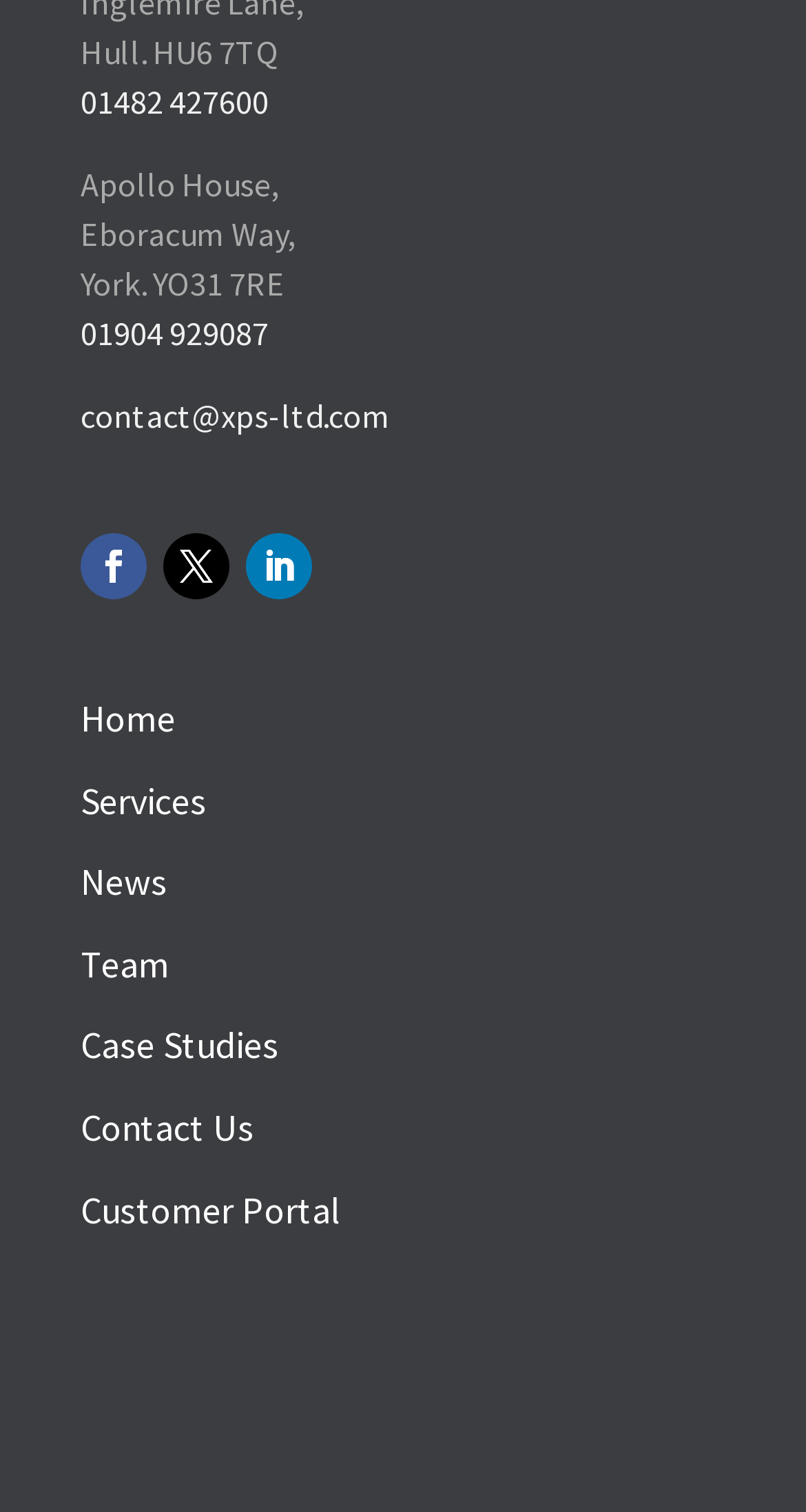Based on the image, provide a detailed and complete answer to the question: 
What is the email address to contact?

I found the email address to contact by looking at the link elements at the top of the webpage, which mentions 'contact@xps-ltd.com'.